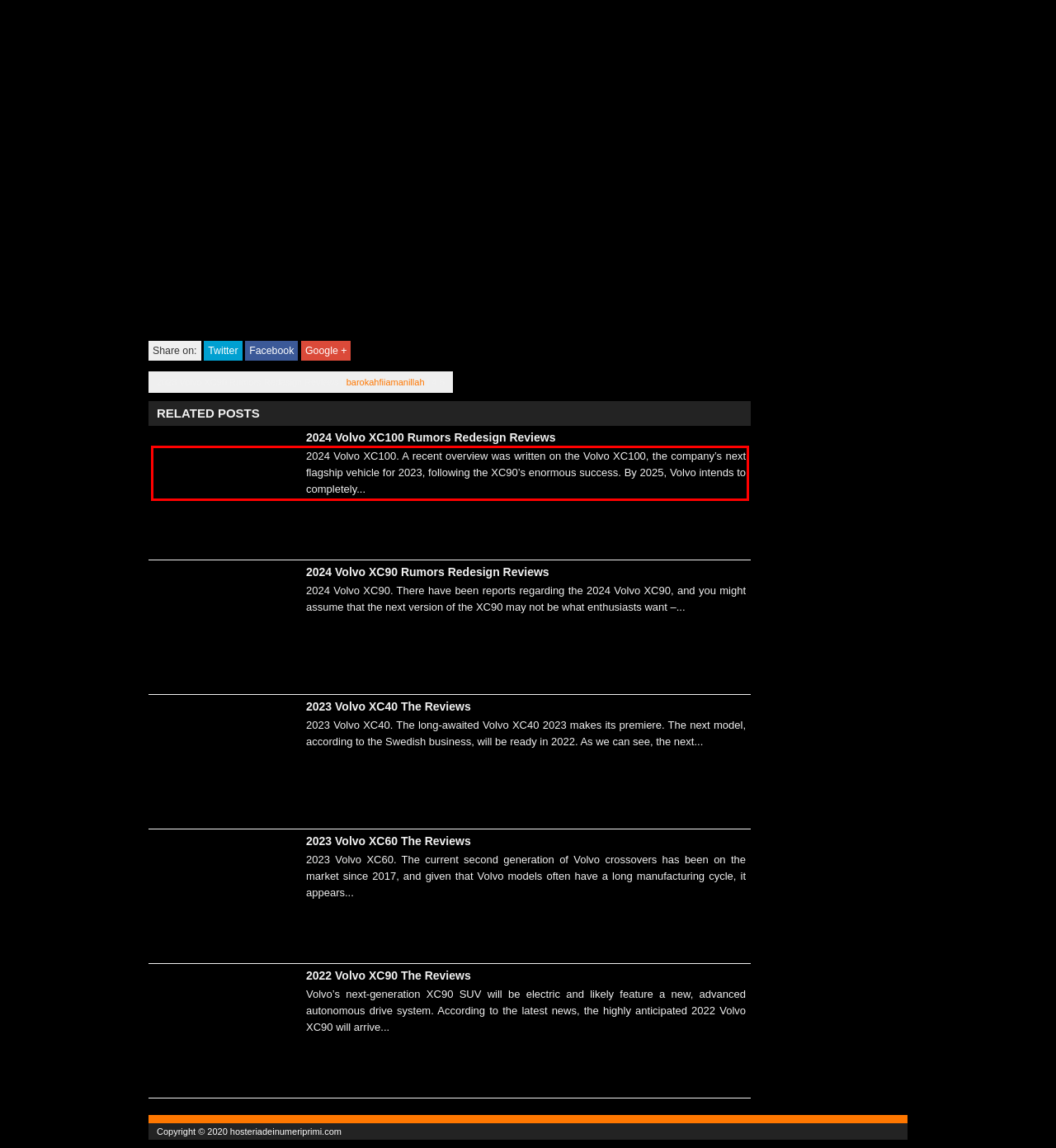Look at the screenshot of the webpage, locate the red rectangle bounding box, and generate the text content that it contains.

2024 Volvo XC100. A recent overview was written on the Volvo XC100, the company’s next flagship vehicle for 2023, following the XC90’s enormous success. By 2025, Volvo intends to completely...